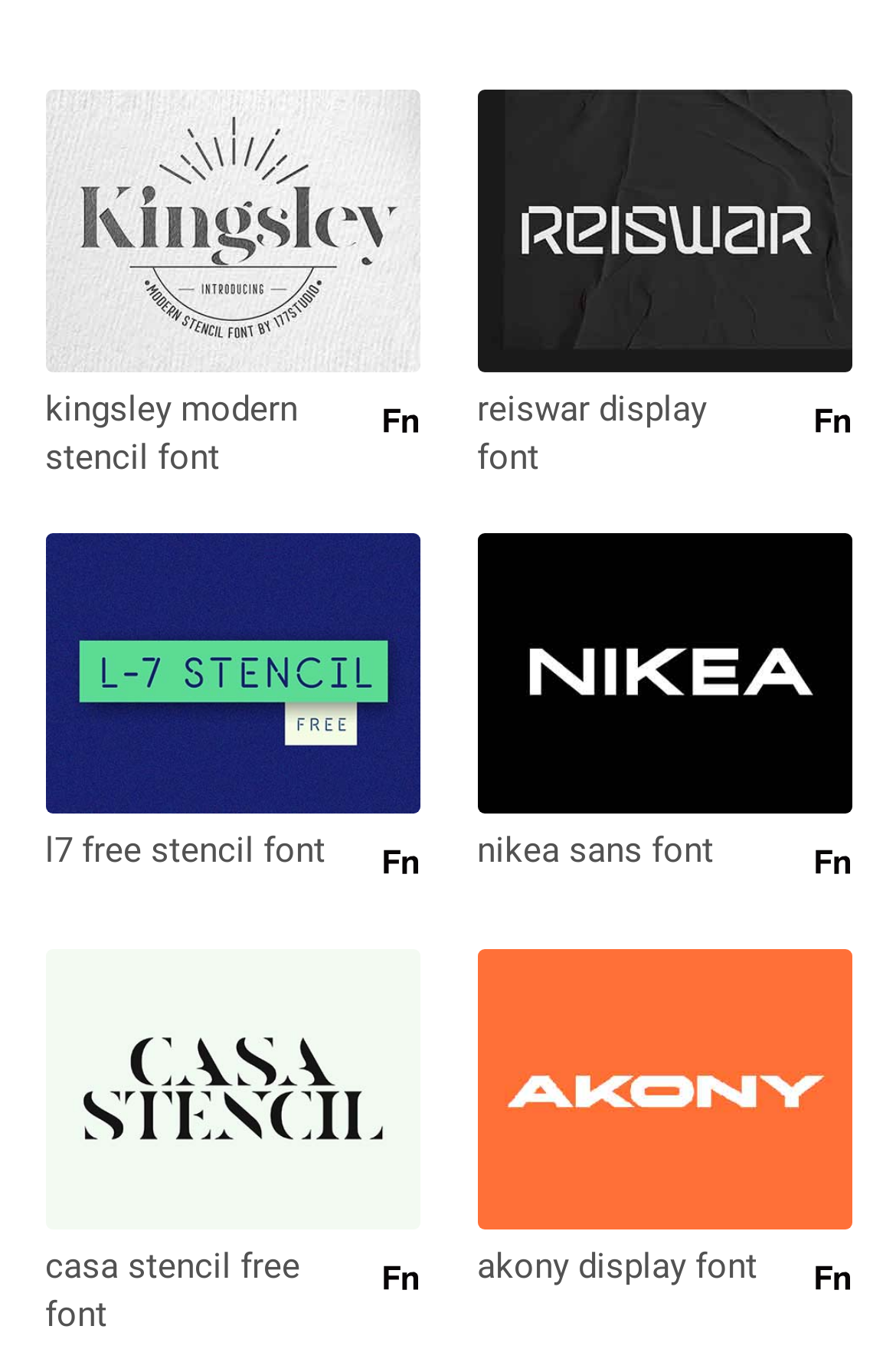Using the given element description, provide the bounding box coordinates (top-left x, top-left y, bottom-right x, bottom-right y) for the corresponding UI element in the screenshot: Nikea Sans Font

[0.532, 0.602, 0.866, 0.646]